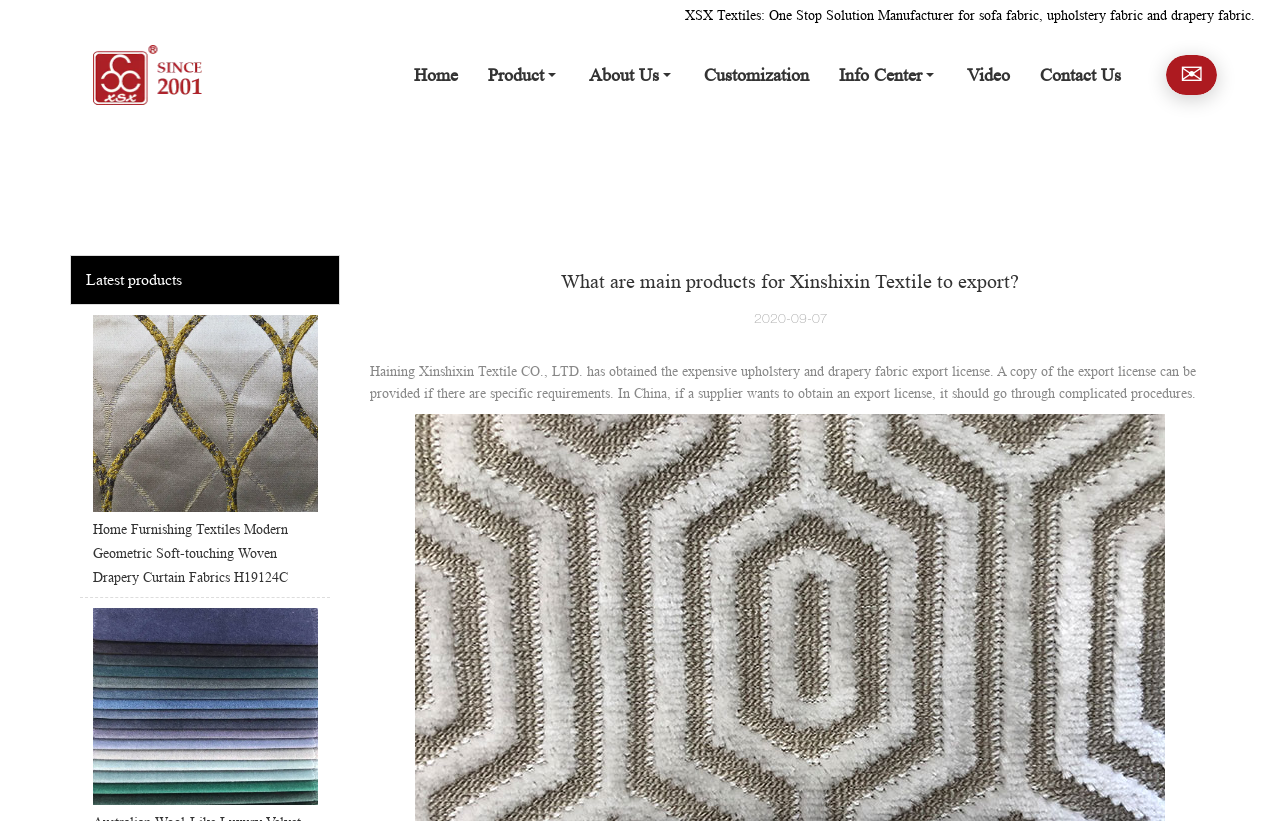Find the UI element described as: "✉" and predict its bounding box coordinates. Ensure the coordinates are four float numbers between 0 and 1, [left, top, right, bottom].

[0.922, 0.071, 0.94, 0.111]